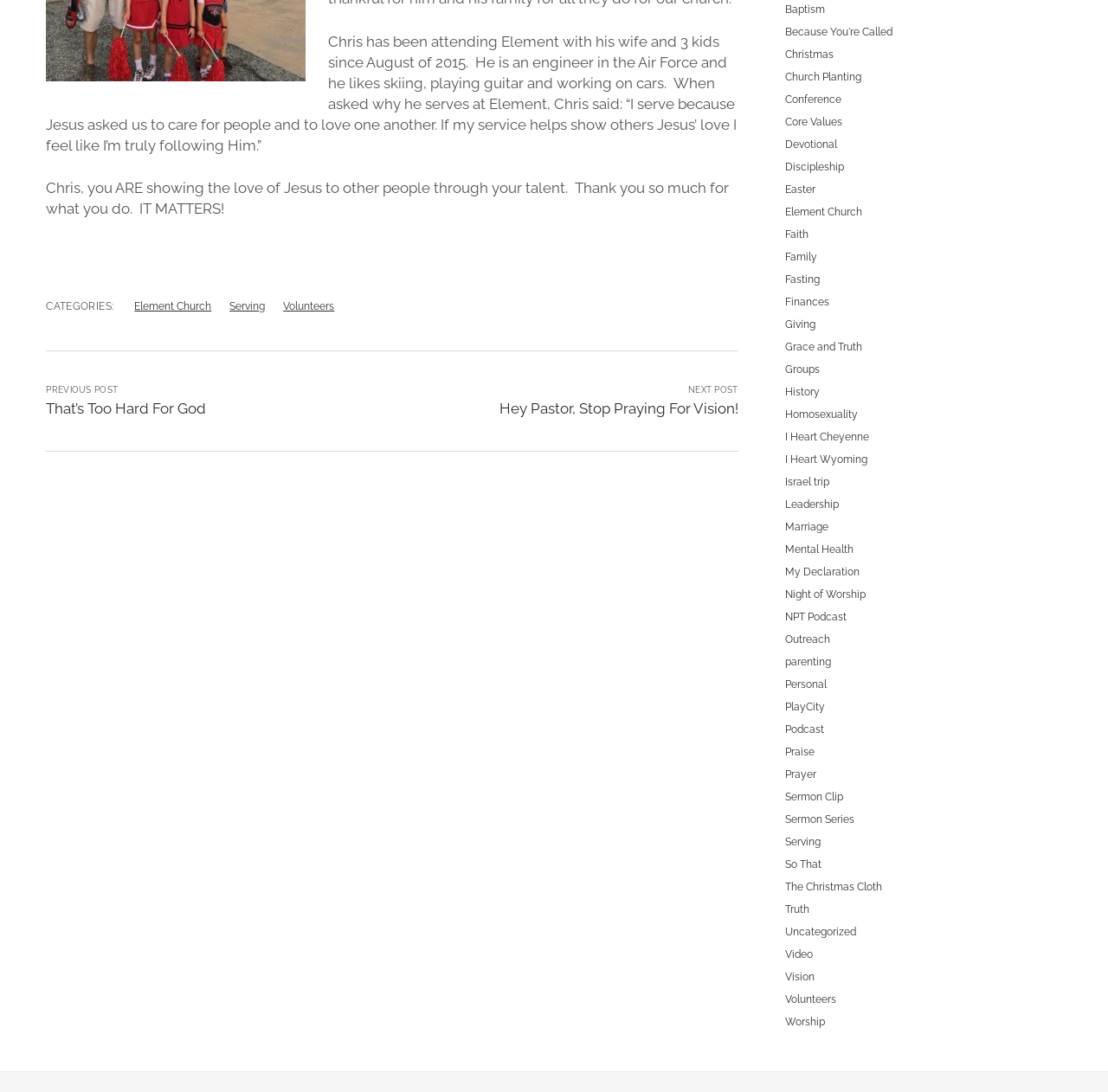Determine the bounding box coordinates (top-left x, top-left y, bottom-right x, bottom-right y) of the UI element described in the following text: Israel trip

[0.709, 0.421, 0.748, 0.432]